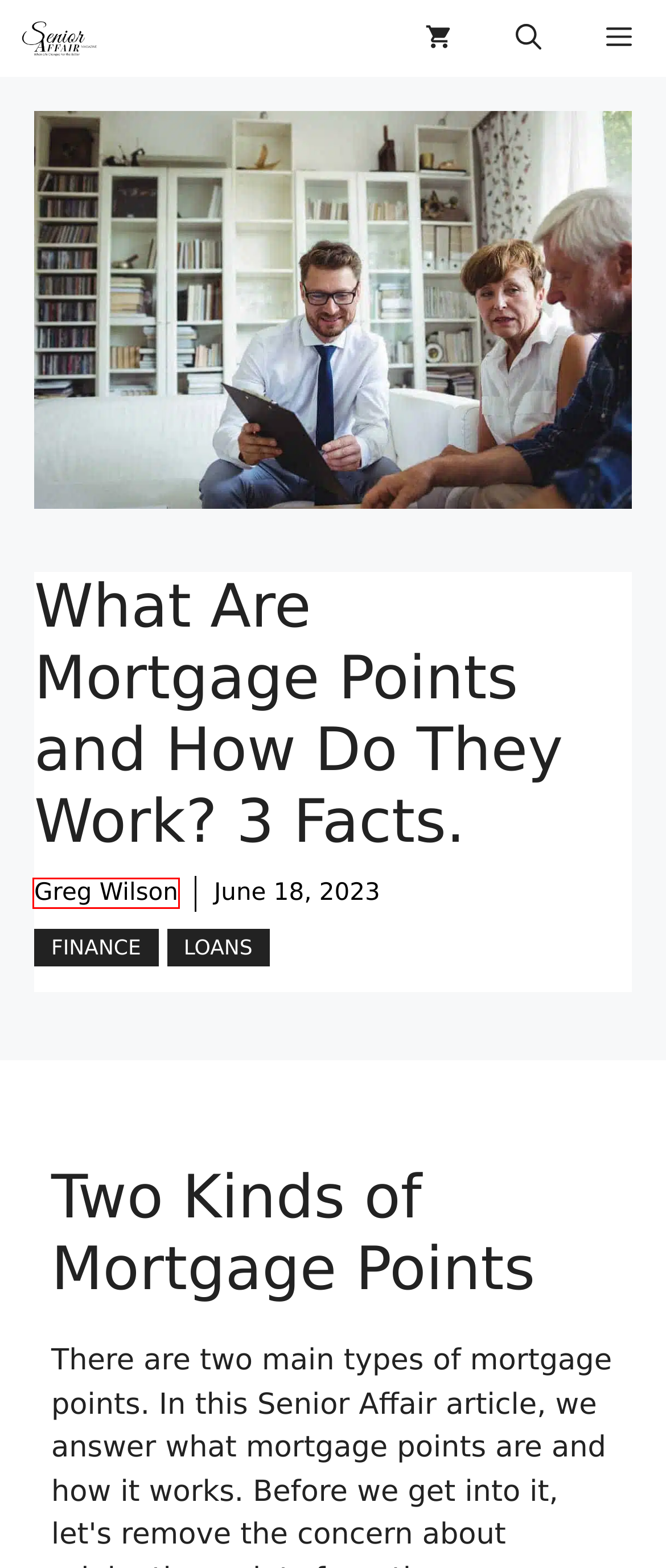Look at the screenshot of a webpage with a red bounding box and select the webpage description that best corresponds to the new page after clicking the element in the red box. Here are the options:
A. Terms of use - Senior Affair Magazine
B. What is a Reverse Mortgage and is it Right for Me? - Senior Affair Magazine
C. Publisher
D. Finance - Senior Affair Magazine
E. Loans - Senior Affair Magazine
F. Cart - Senior Affair Magazine
G. AddToAny - Share
H. Home - Senior Affair Magazine

C